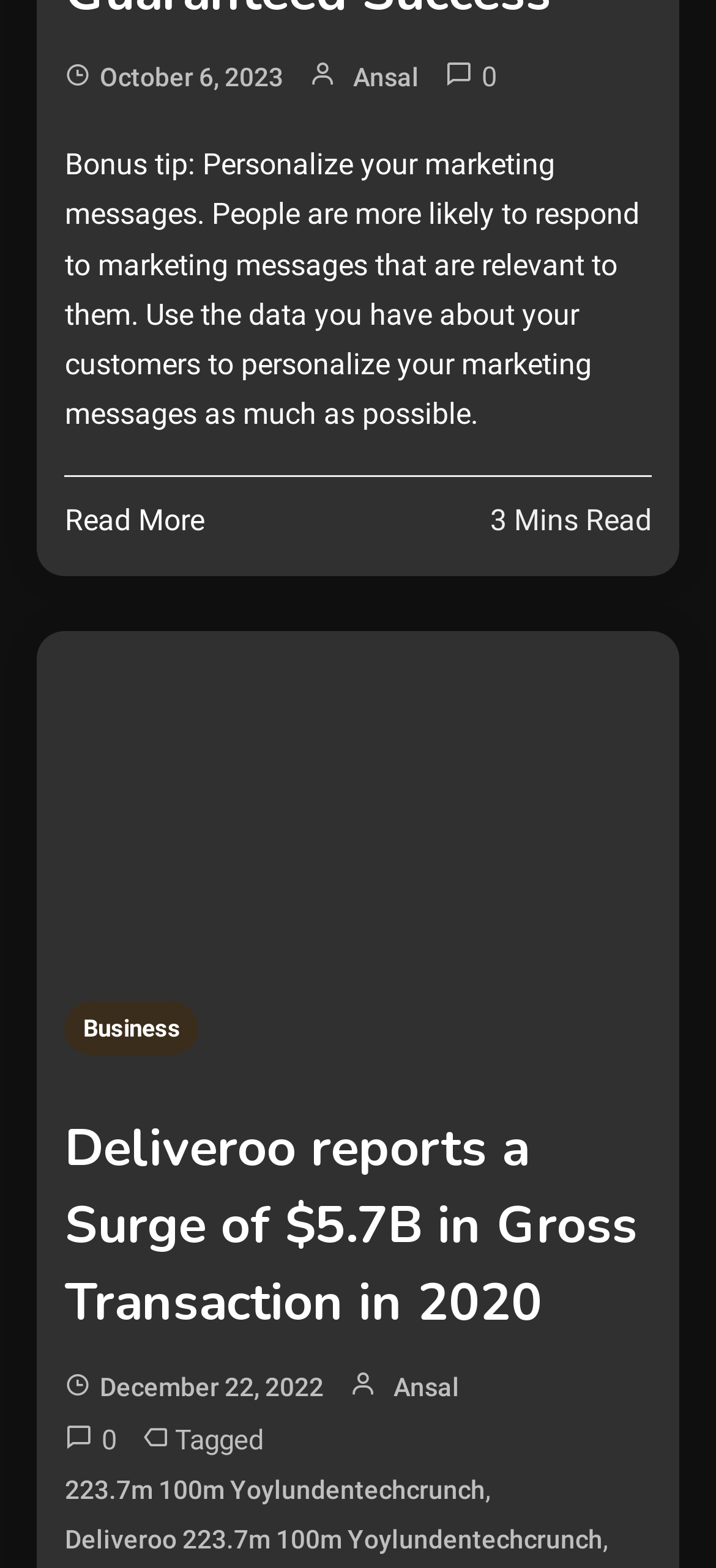Determine the bounding box coordinates of the clickable element to complete this instruction: "Learn more about the 223.7m 100m Yoylundentechcrunch". Provide the coordinates in the format of four float numbers between 0 and 1, [left, top, right, bottom].

[0.091, 0.936, 0.678, 0.966]